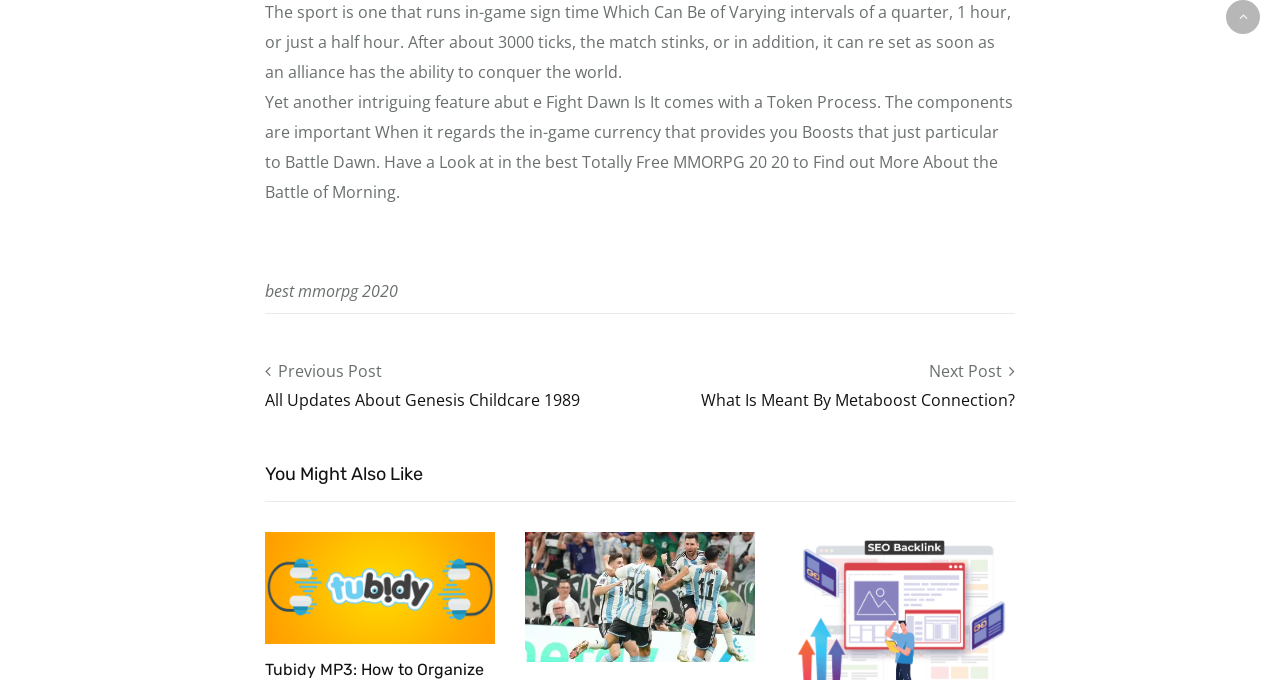What is the topic of the text? Refer to the image and provide a one-word or short phrase answer.

Battle Dawn